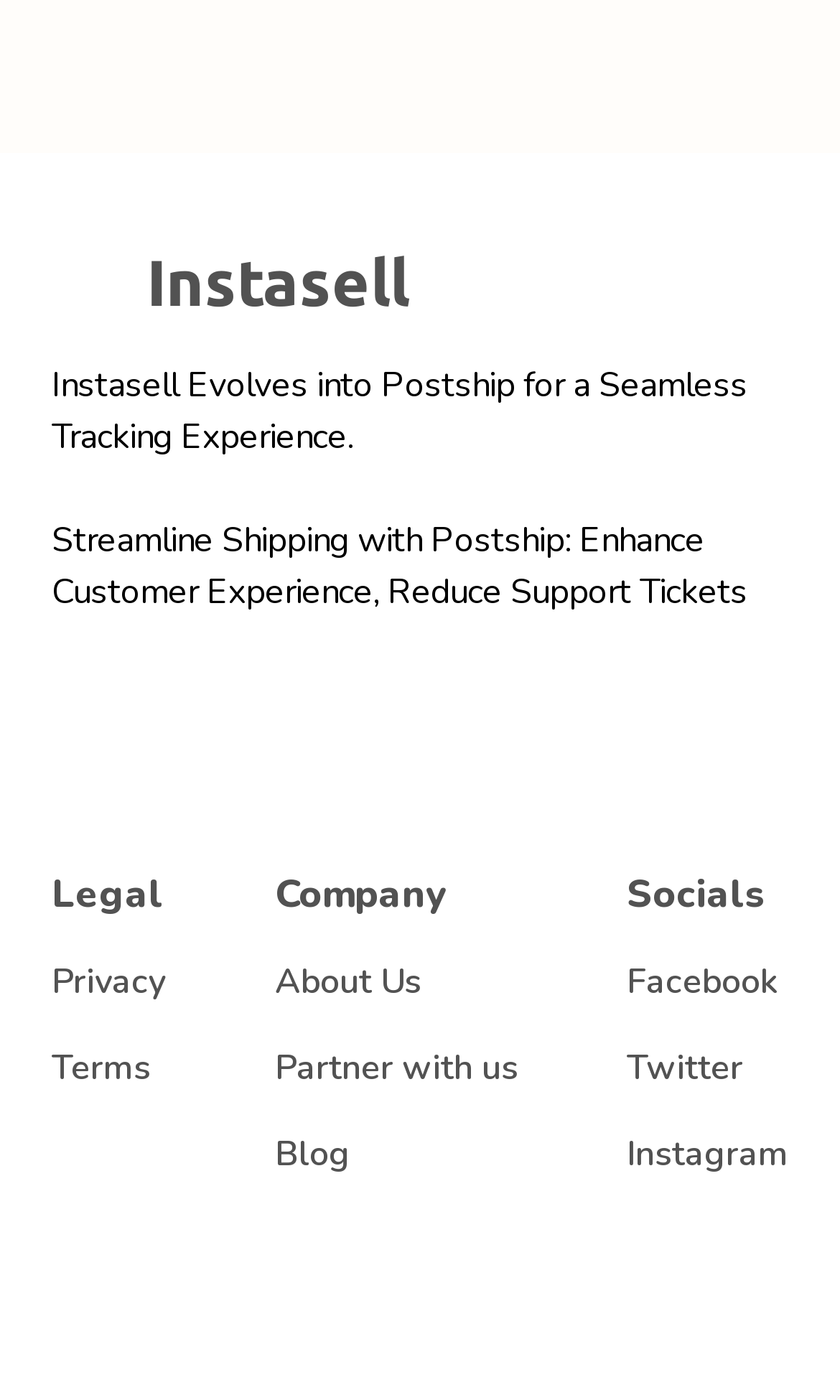Examine the image carefully and respond to the question with a detailed answer: 
What are the three social media platforms linked on the webpage?

The webpage has a section titled 'Socials' which contains links to Facebook, Twitter, and Instagram, indicating that these are the three social media platforms linked on the webpage.